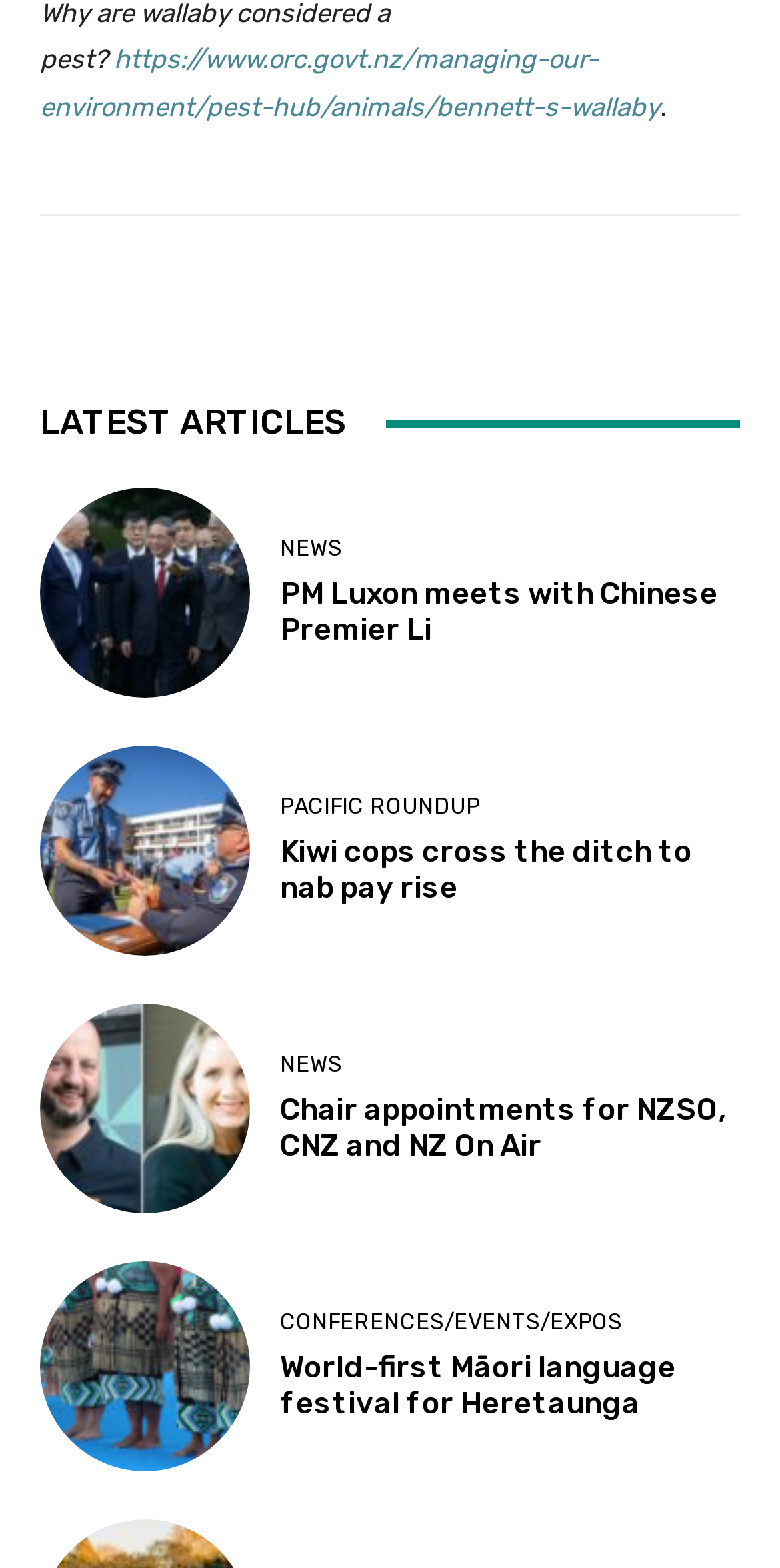Could you indicate the bounding box coordinates of the region to click in order to complete this instruction: "Read about Bennett's wallaby".

[0.051, 0.029, 0.846, 0.078]